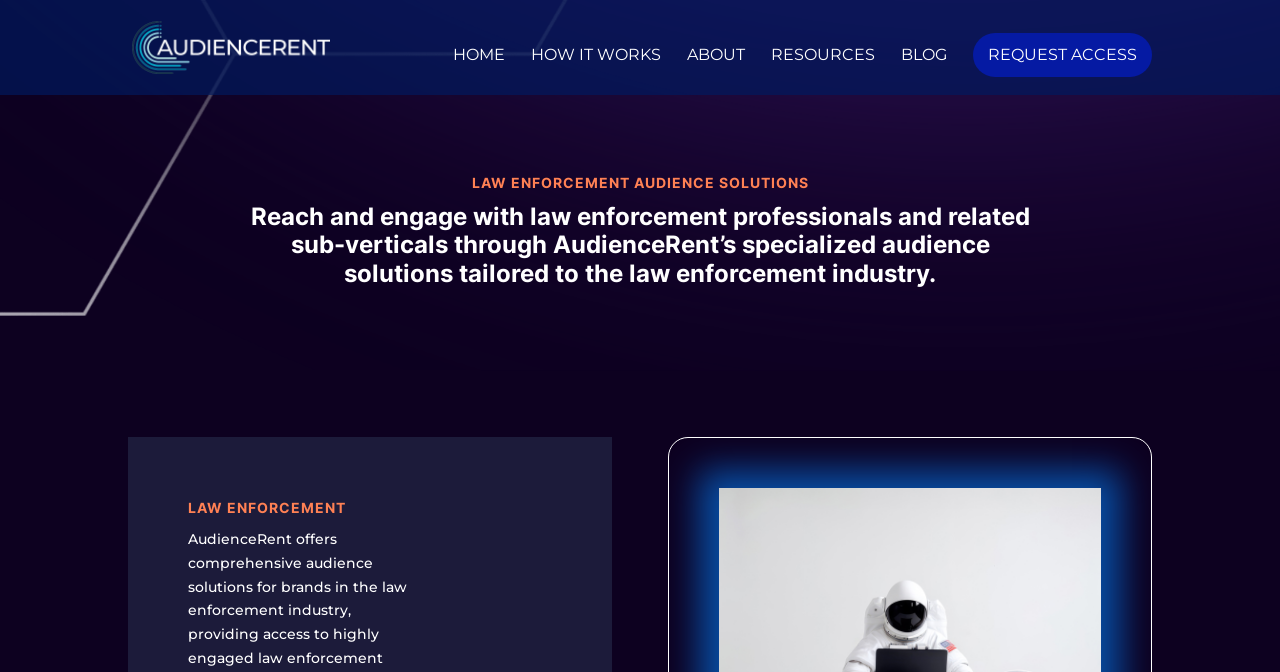How many navigation links are there?
Based on the image, please offer an in-depth response to the question.

There are six navigation links at the top of the webpage, namely 'HOME', 'HOW IT WORKS', 'ABOUT', 'RESOURCES', 'BLOG', and 'REQUEST ACCESS'.